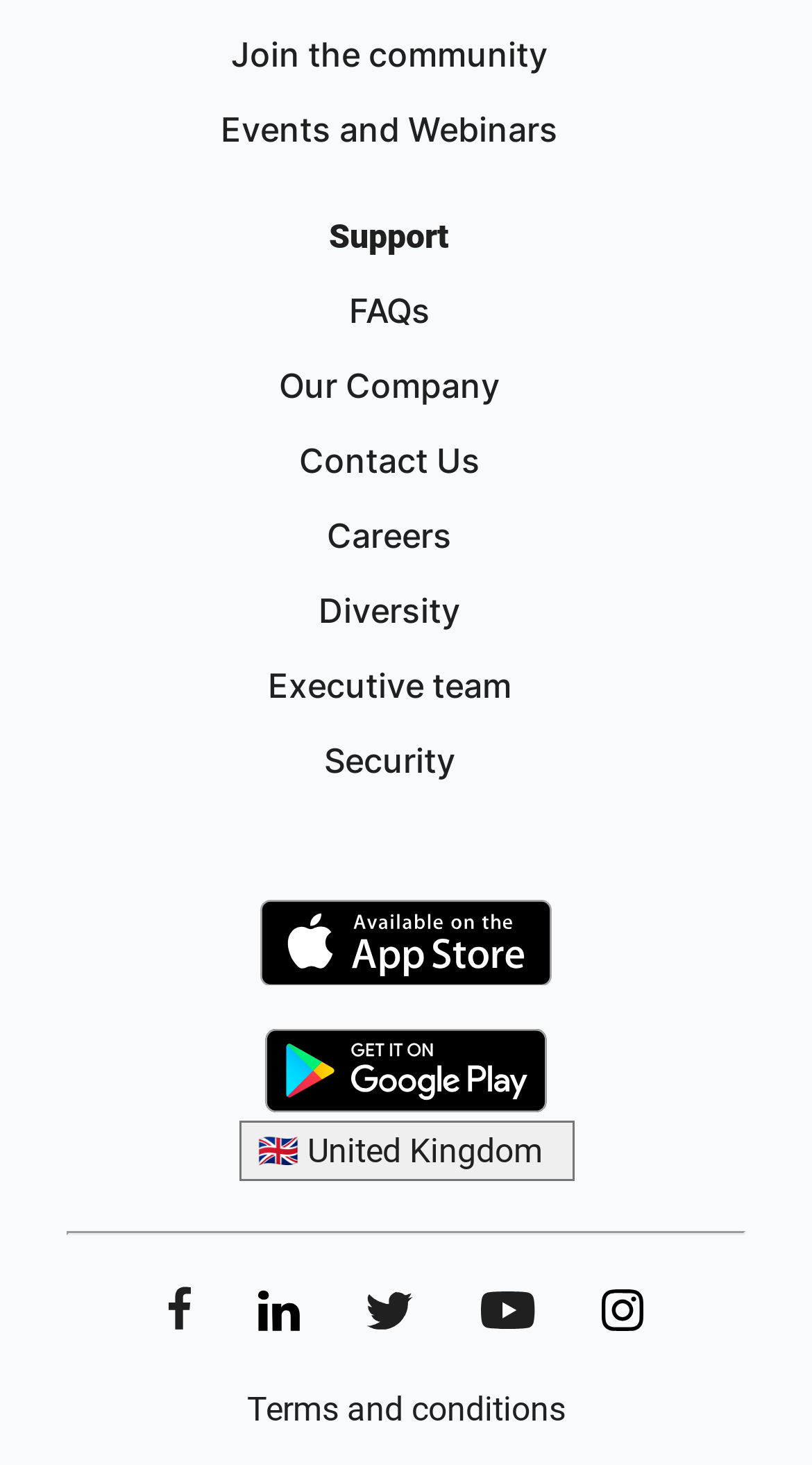Please identify the bounding box coordinates of the clickable area that will allow you to execute the instruction: "Visit Events and Webinars".

[0.272, 0.074, 0.687, 0.102]